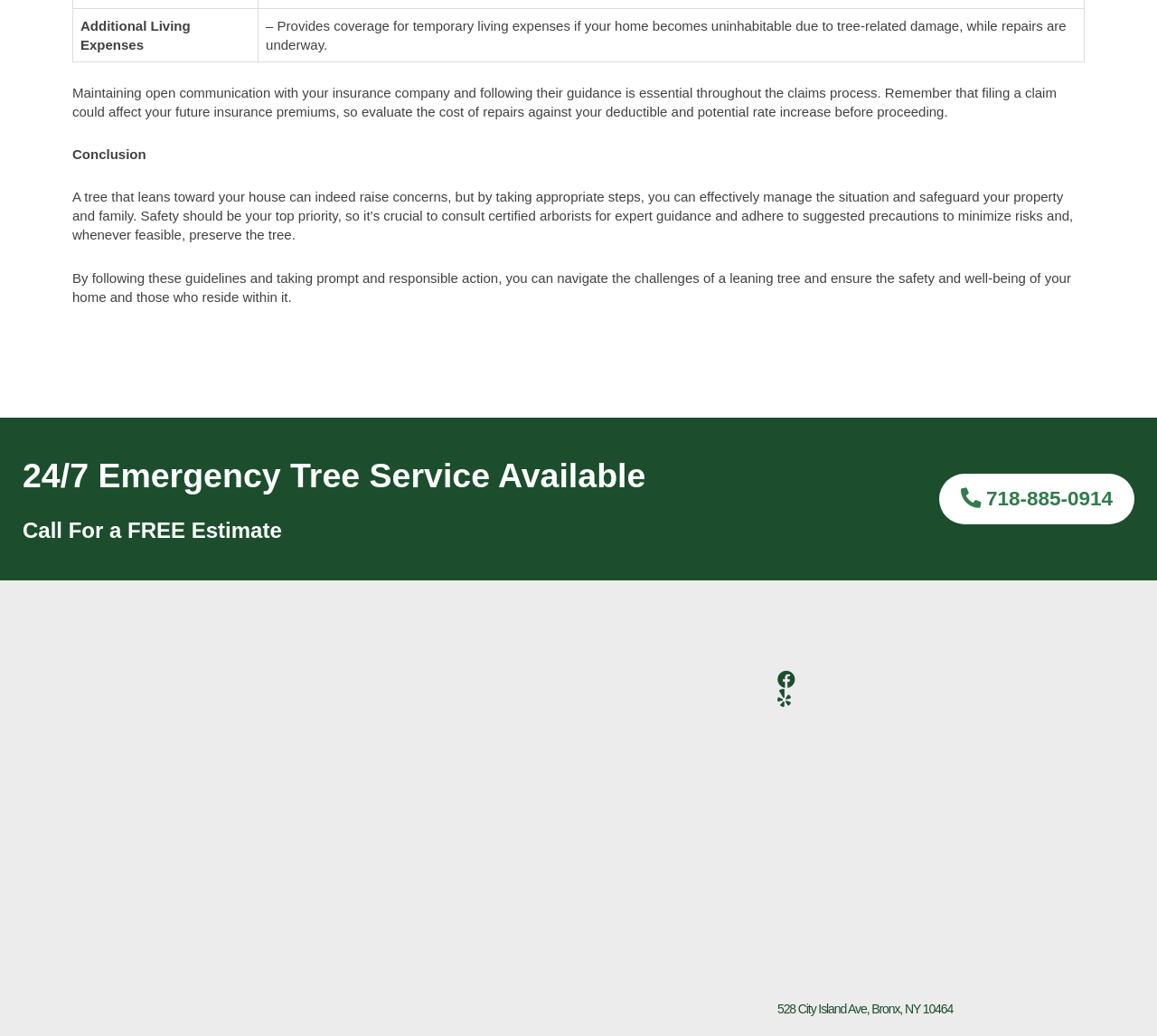What is the phone number for emergency tree service?
Answer with a single word or phrase, using the screenshot for reference.

718-885-0914